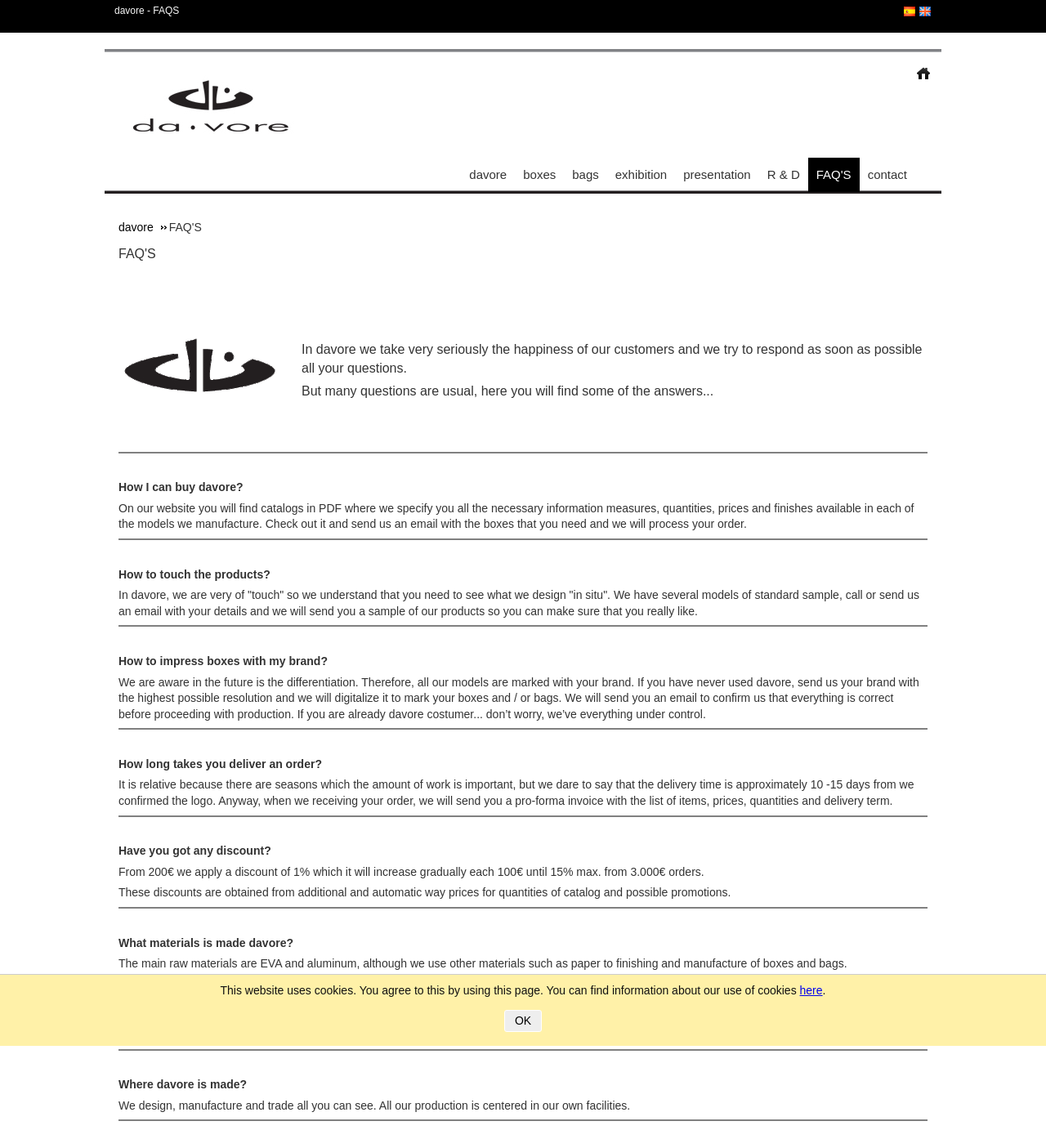What is the minimum order amount for a discount?
Examine the image and provide an in-depth answer to the question.

According to the webpage, from 200€, davore applies a discount of 1% which increases gradually each 100€ until 15% max. from 3,000€ orders.